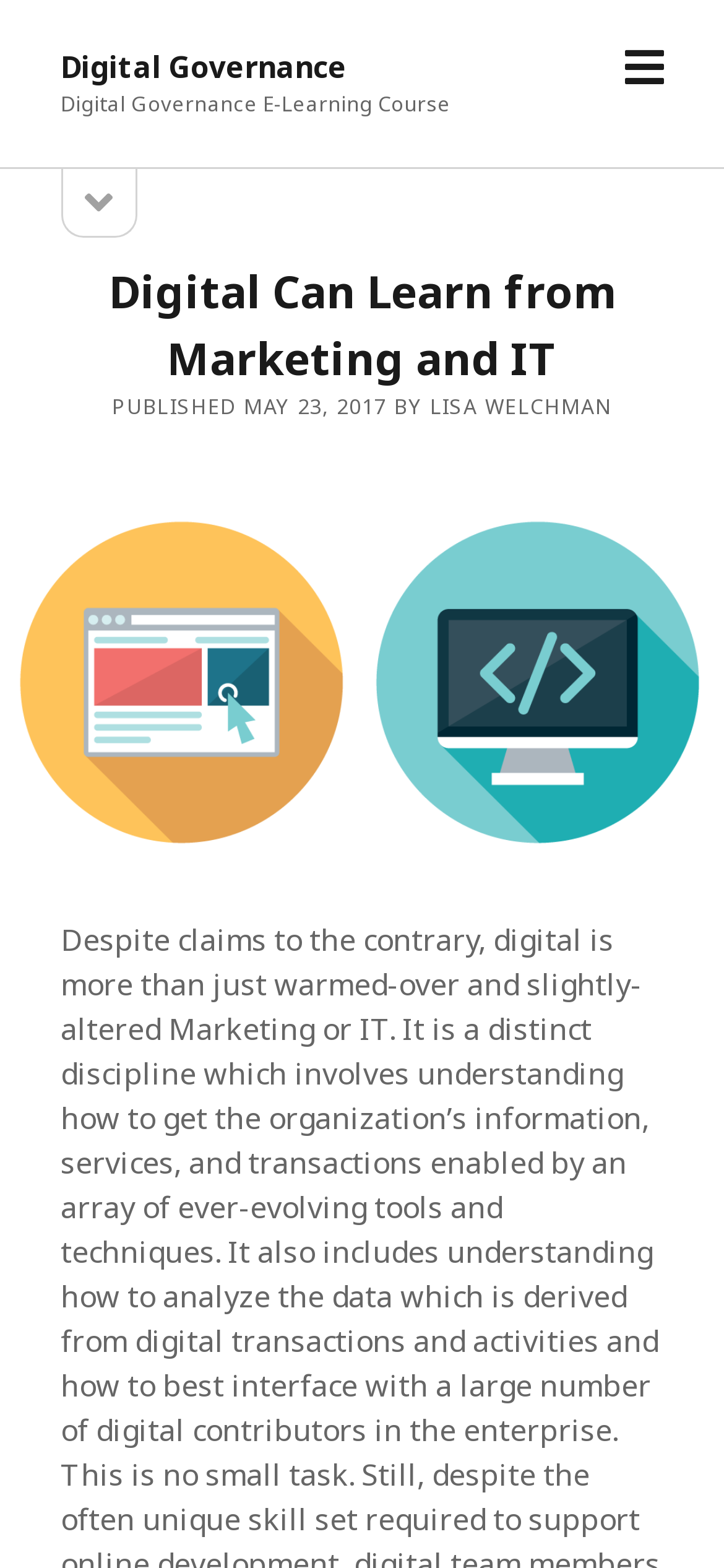Using the details in the image, give a detailed response to the question below:
Who is the author of the article?

I found the answer by looking at the static text element that is a sibling of the heading element with the text 'Digital Can Learn from Marketing and IT'. The static text element has the text 'PUBLISHED MAY 23, 2017 BY LISA WELCHMAN', which indicates that LISA WELCHMAN is the author of the article.